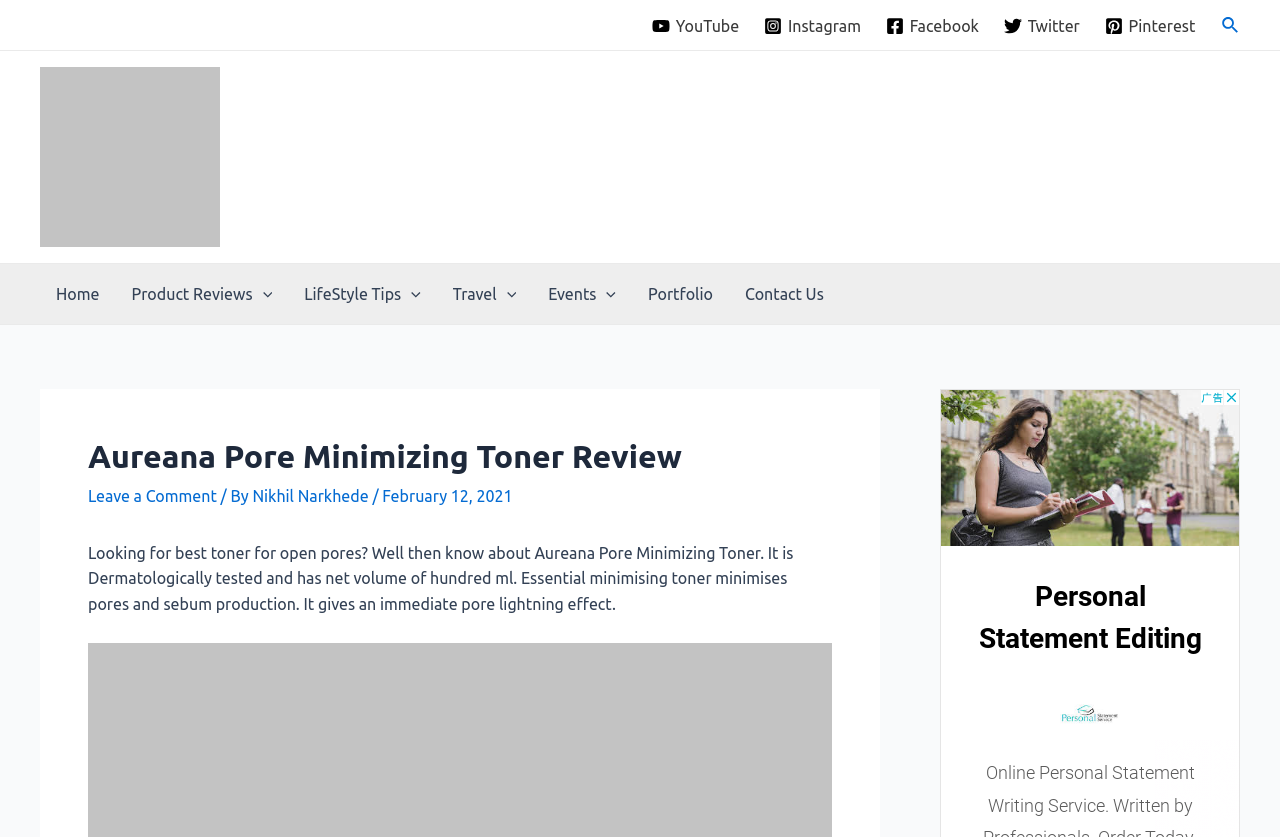Using the details in the image, give a detailed response to the question below:
What is the net volume of the toner?

The net volume of the toner can be found in the introductory paragraph of the webpage, where it is mentioned that the toner has a net volume of hundred ml.